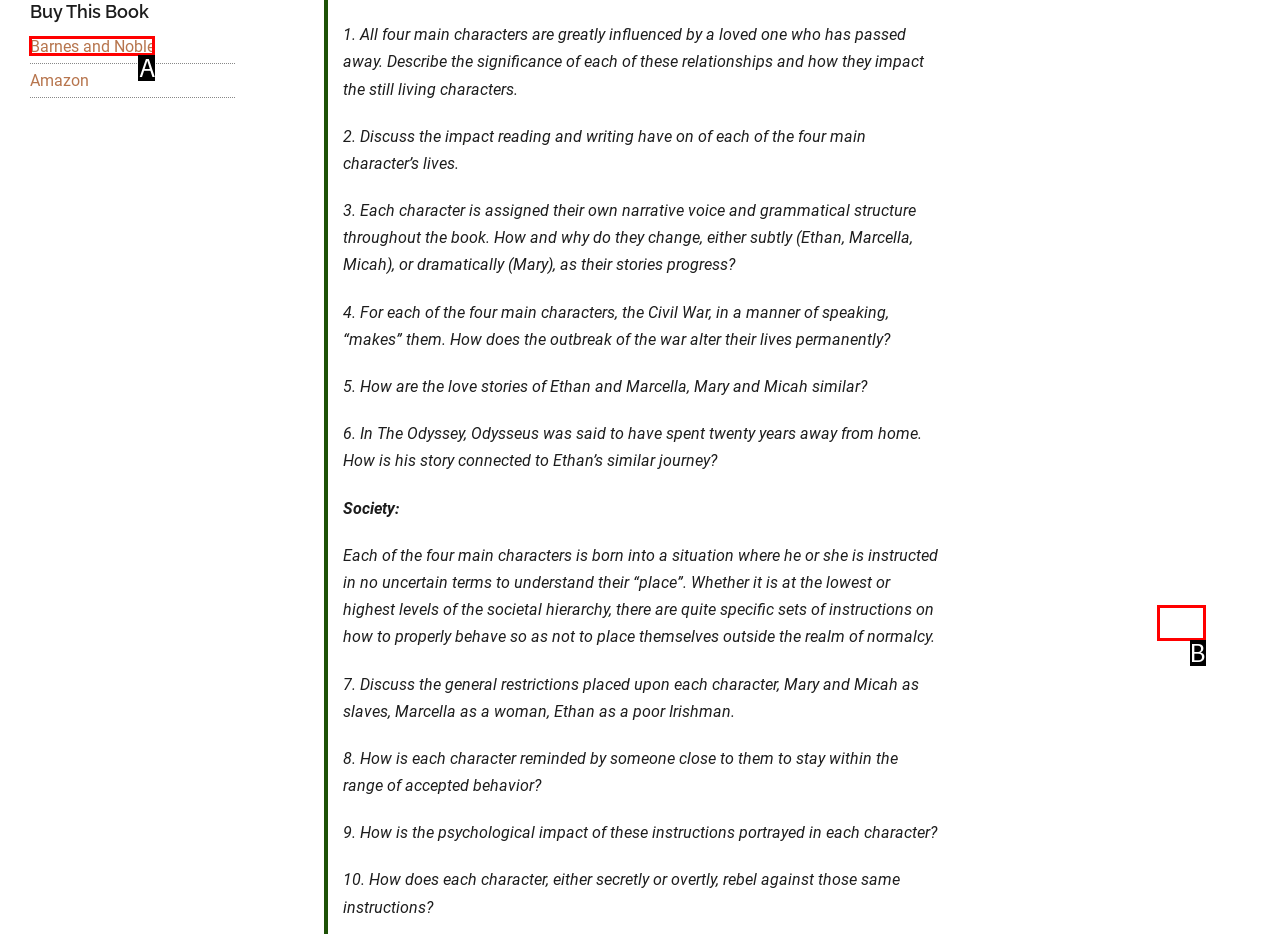Find the HTML element that matches the description: Barnes and Noble. Answer using the letter of the best match from the available choices.

A